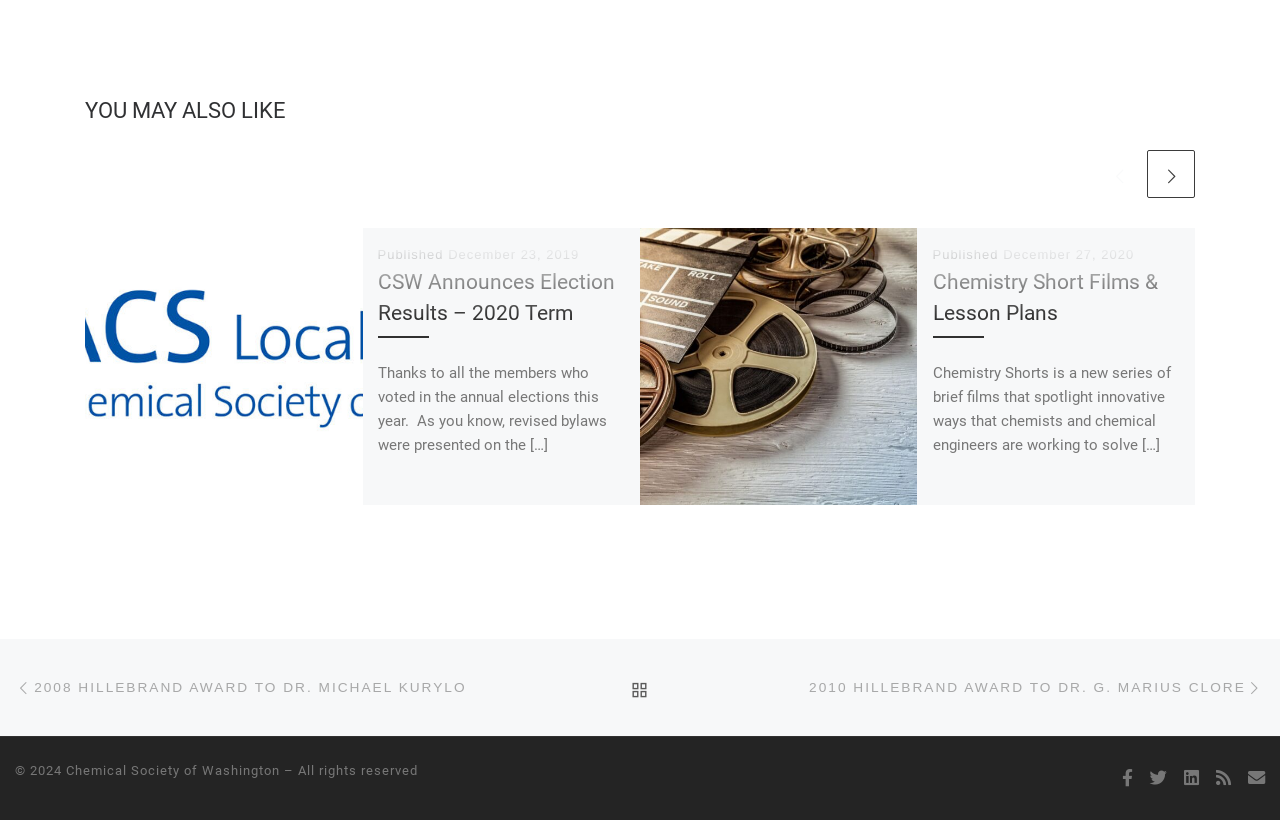What is the title of the first article? From the image, respond with a single word or brief phrase.

CSW Announces Election Results – 2020 Term